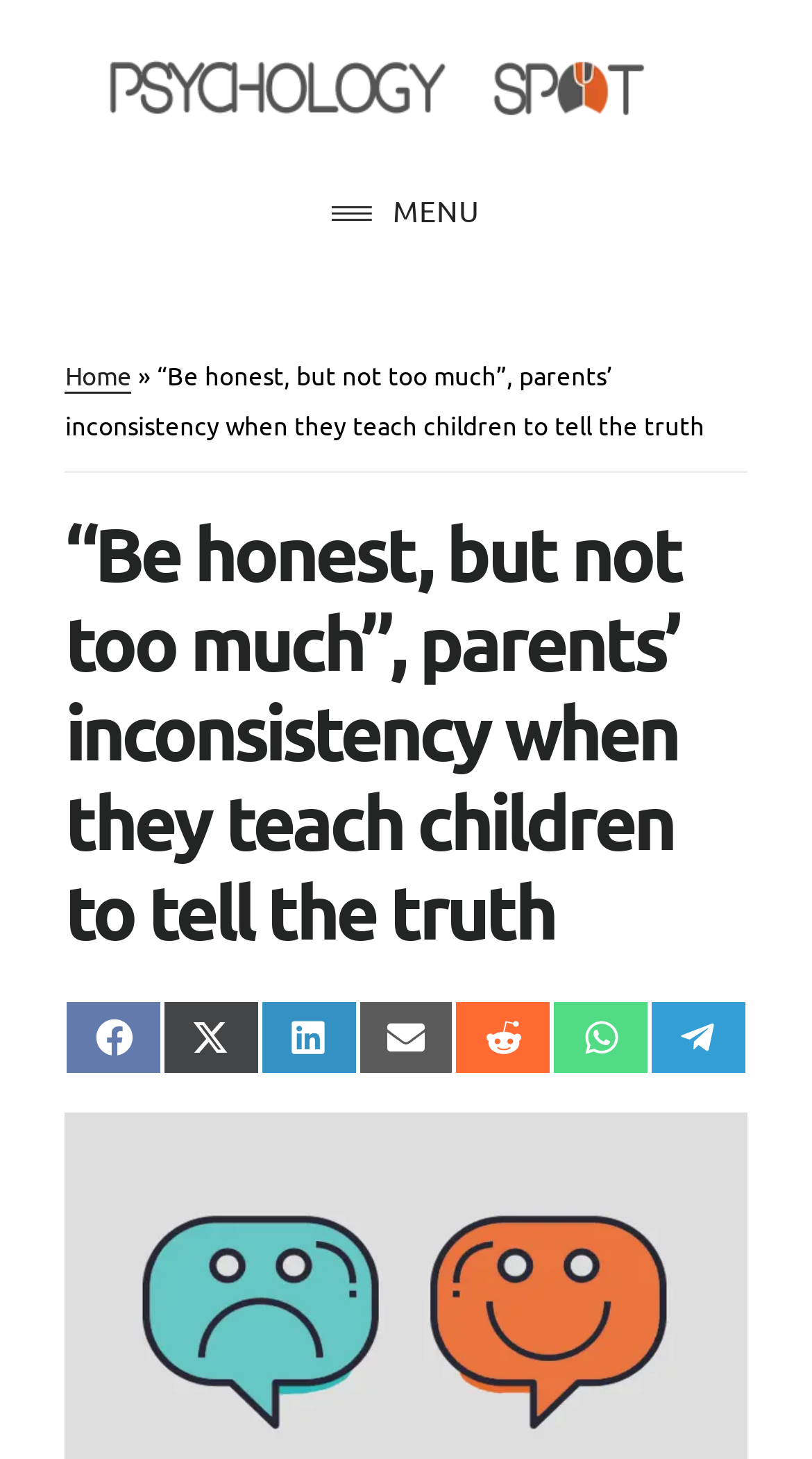Could you highlight the region that needs to be clicked to execute the instruction: "Visit the Psychology Spot website"?

[0.103, 0.013, 0.897, 0.113]